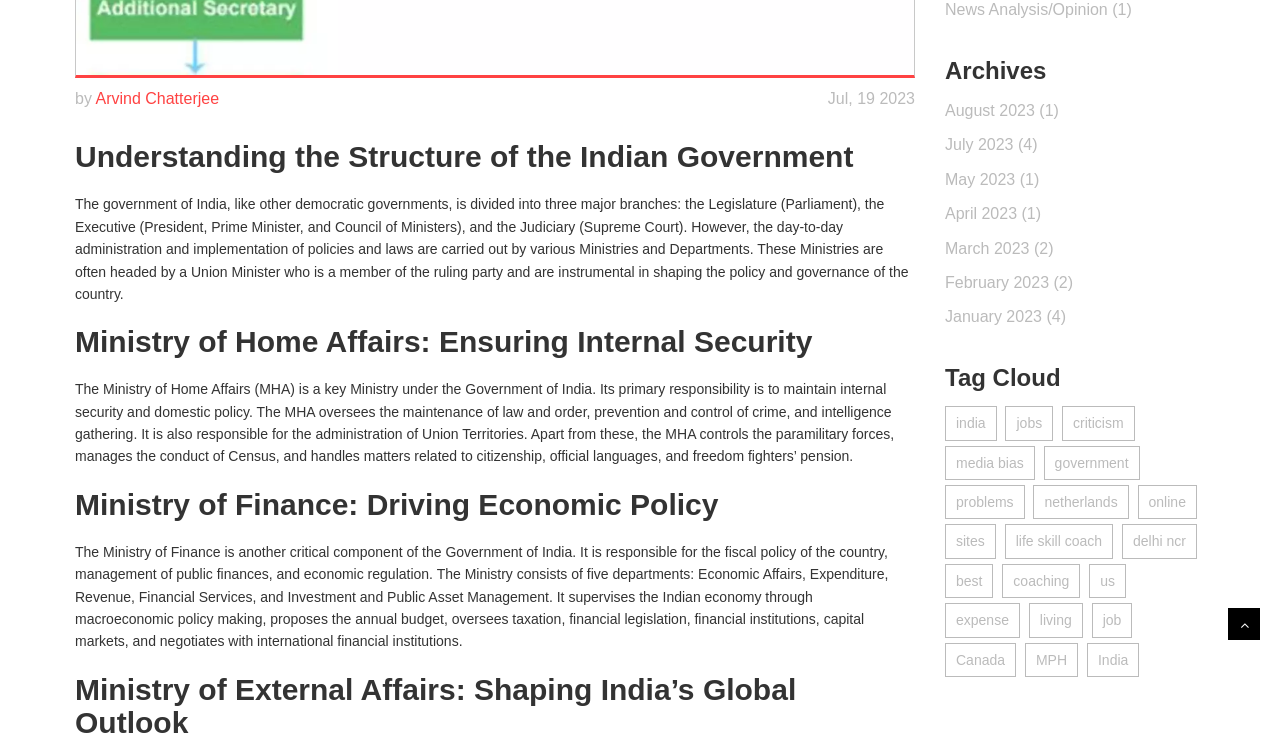Provide the bounding box for the UI element matching this description: "9844 reviews".

None